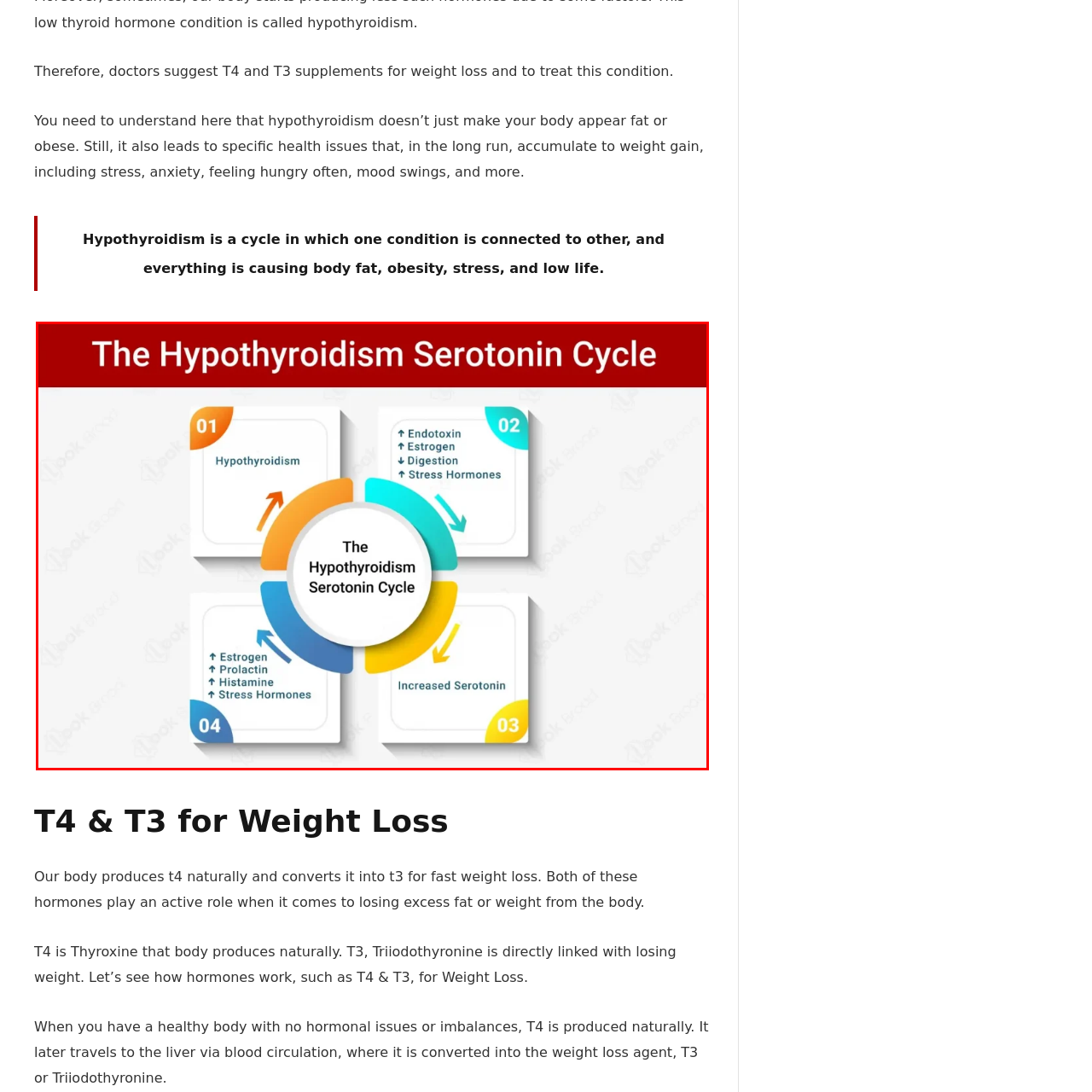What is the role of 'Hypothyroidism' in the cycle?  
Concentrate on the image marked with the red box and respond with a detailed answer that is fully based on the content of the image.

The role of 'Hypothyroidism' in the cycle is foundational because it is placed in the top left segment of the diagram, indicating that it is the starting point or the basis of the entire cycle.